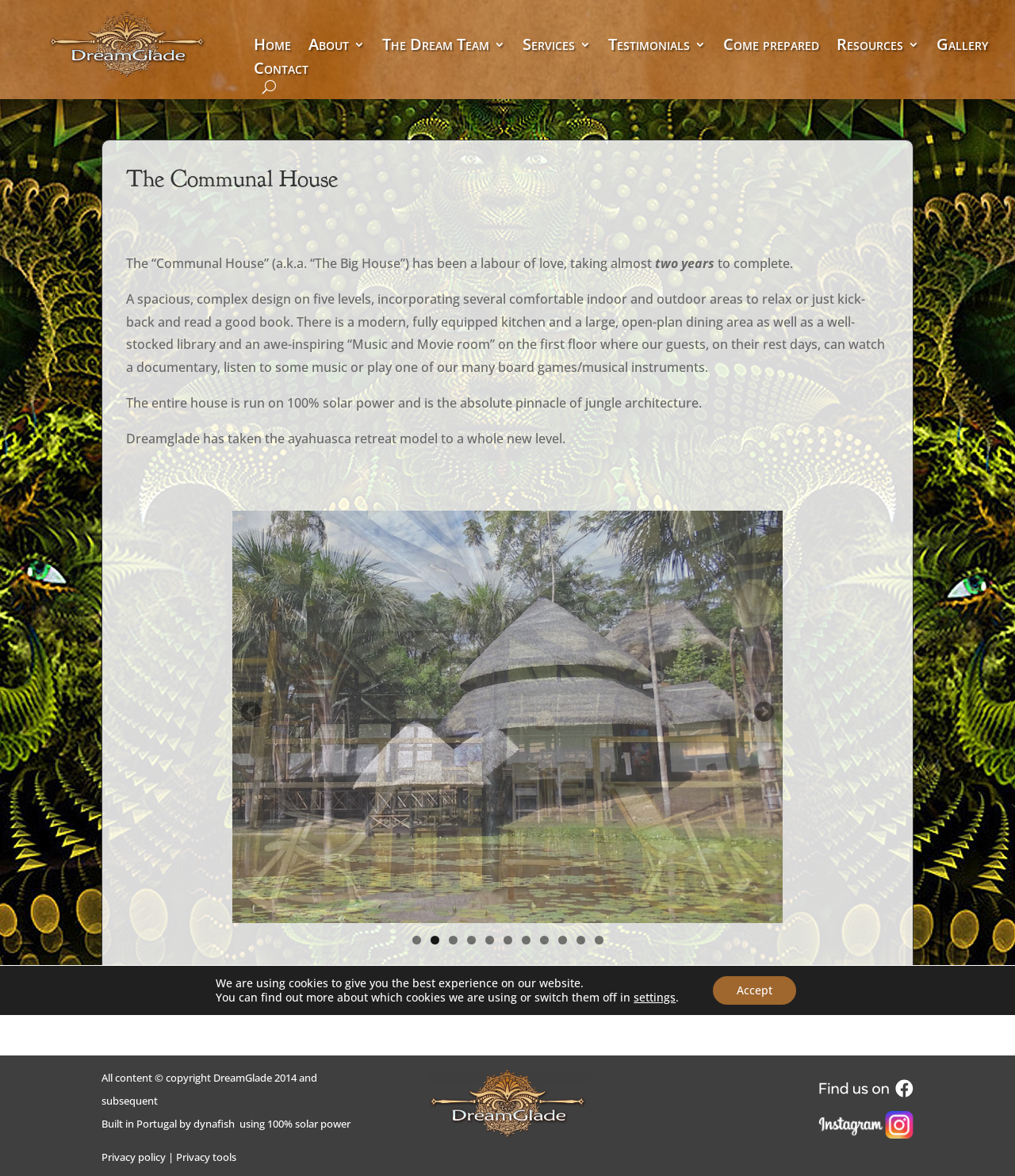What is the source of power for the house?
Please give a detailed and thorough answer to the question, covering all relevant points.

The webpage states that 'The entire house is run on 100% solar power', indicating that the house is powered entirely by solar energy.